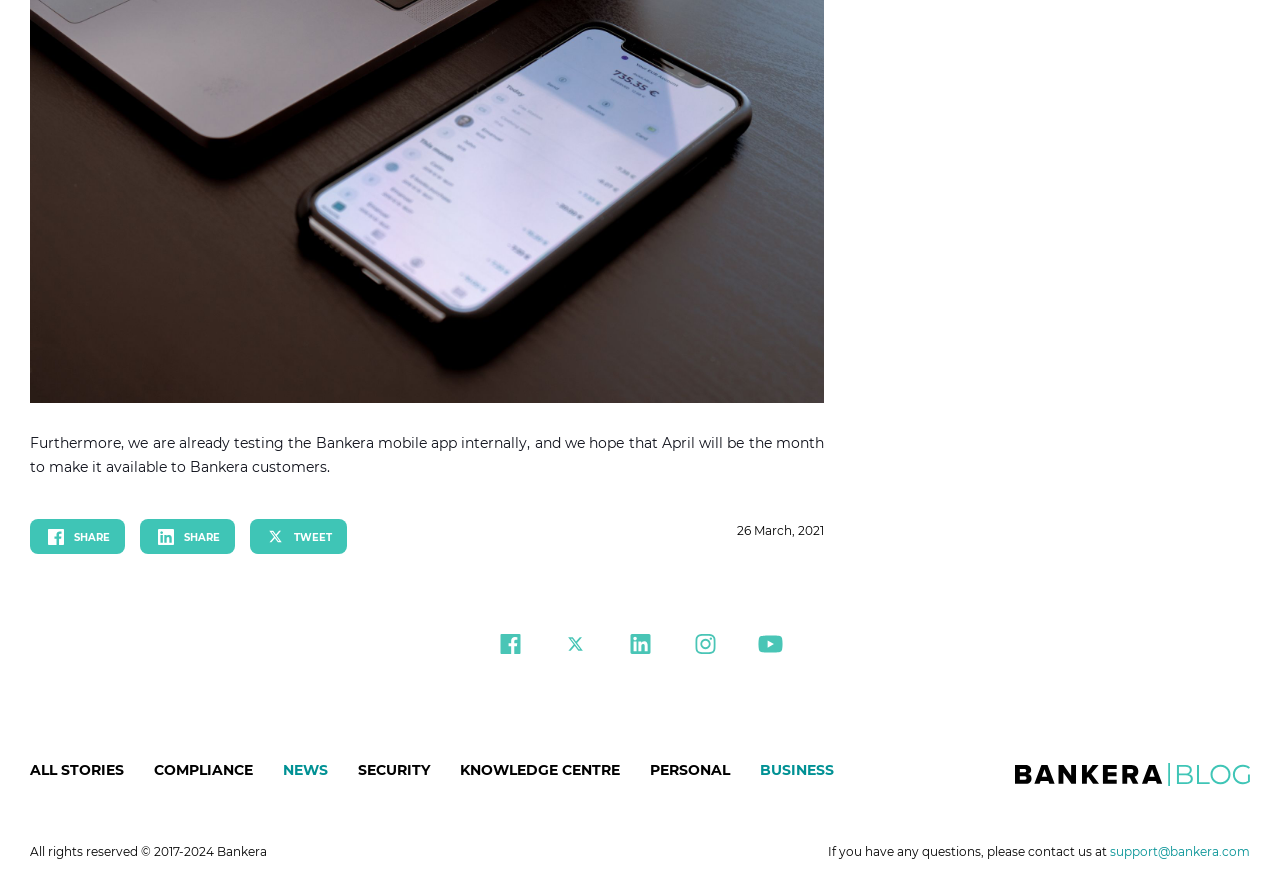Please identify the bounding box coordinates of the element I should click to complete this instruction: 'Visit Bankera's Facebook page'. The coordinates should be given as four float numbers between 0 and 1, like this: [left, top, right, bottom].

[0.389, 0.725, 0.408, 0.747]